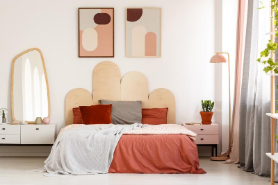Can you look at the image and give a comprehensive answer to the question:
What is the shape of the headboard?

The caption characterizes the headboard as having an elegant, rounded design, implying that it has a curved or circular shape rather than a sharp or angular one.